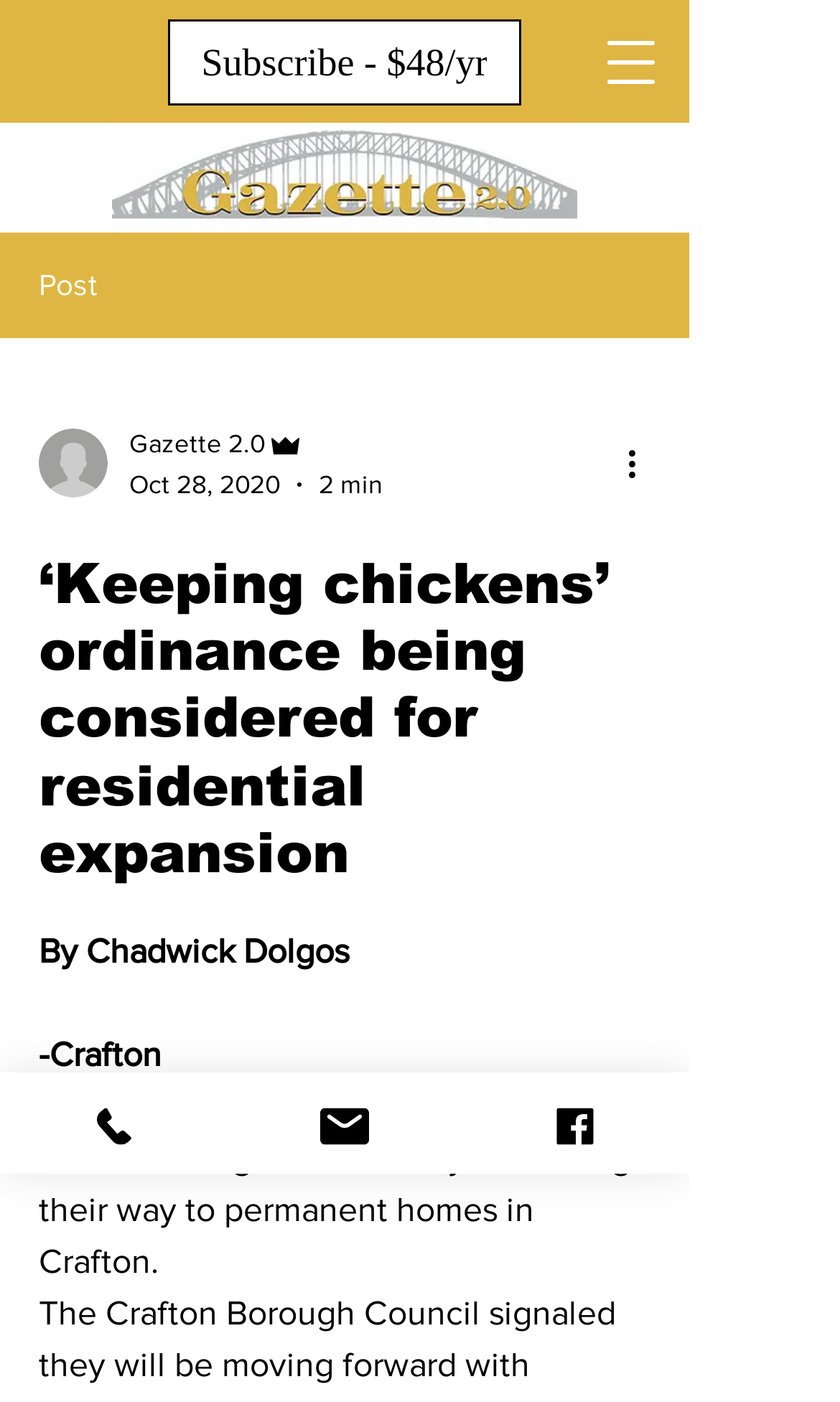Write an extensive caption that covers every aspect of the webpage.

This webpage appears to be a news article about a local ordinance related to keeping chickens in Crafton. At the top of the page, there is a navigation menu button on the right side, next to a link to subscribe to a service for $48 per year. Below this, there is a large image taking up most of the width of the page, with a caption "Post" above it. 

To the left of the image, there is a section with the writer's picture, their name "Gazette 2.0", and their title "Admin". The date of the article, "Oct 28, 2020", and the estimated reading time, "2 min", are also displayed here. 

The main article title, "‘Keeping chickens’ ordinance being considered for residential expansion", is a prominent heading in the middle of the page. Below this, the author's name, "By Chadwick Dolgos-Crafton", is displayed, followed by the article's content, which starts with the sentence "More clucking chickens may be making their way to permanent homes in Crafton." 

At the bottom of the page, there are three links to contact the publication, labeled "Phone", "Email", and "Facebook", each accompanied by a small icon.